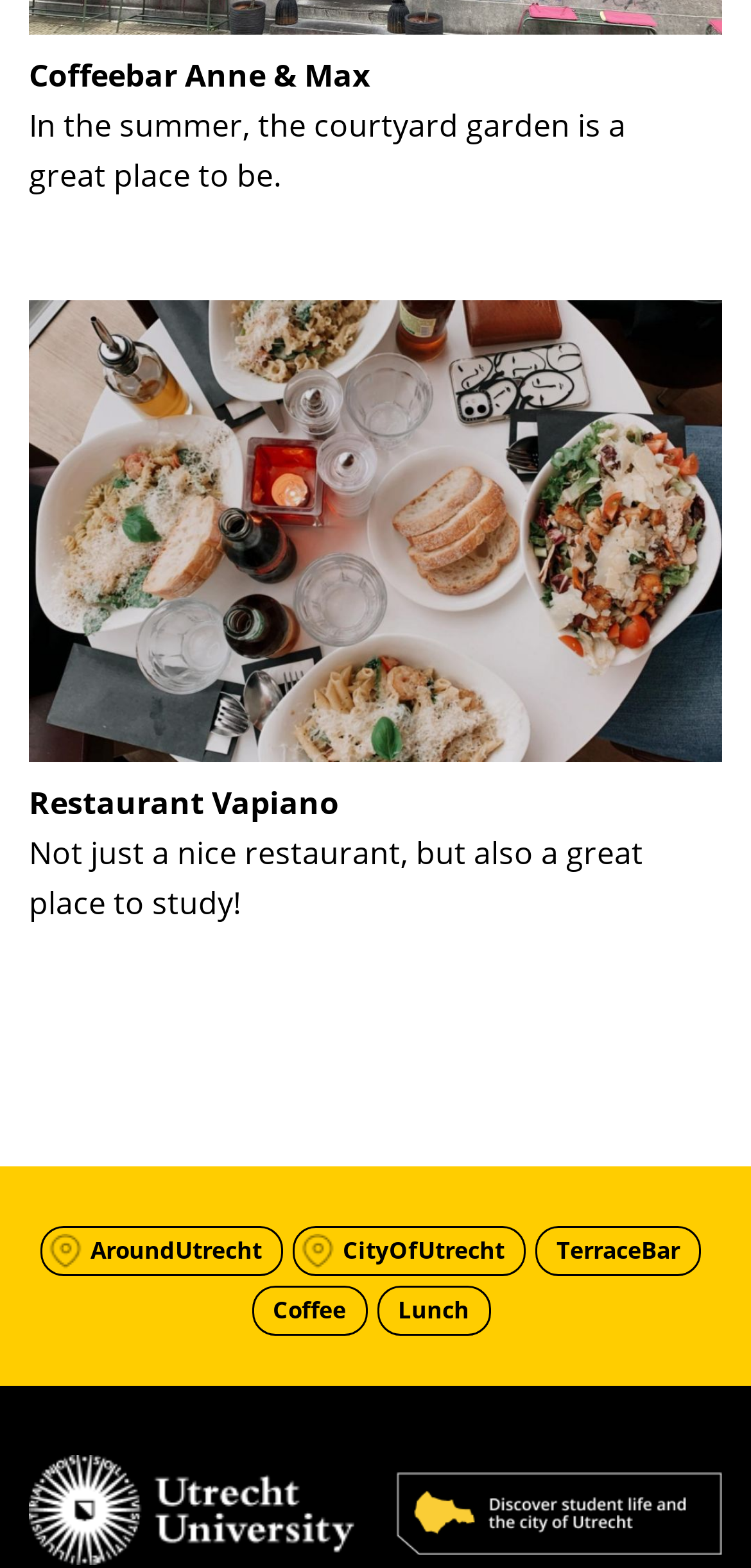Find and specify the bounding box coordinates that correspond to the clickable region for the instruction: "visit Coffeebar Anne & Max".

[0.038, 0.035, 0.492, 0.062]